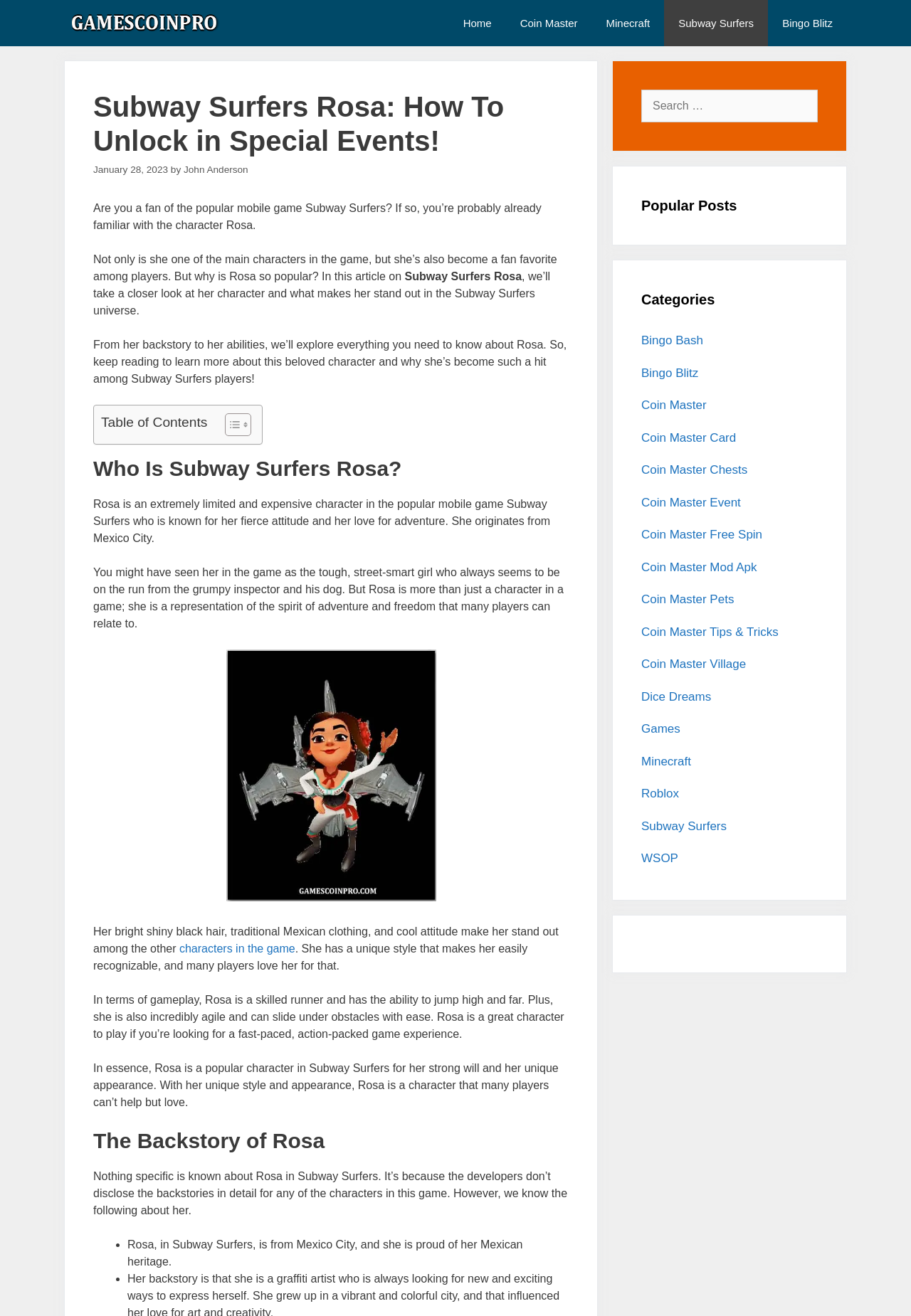Determine the bounding box coordinates for the clickable element required to fulfill the instruction: "Click on the 'Subway Surfers' link". Provide the coordinates as four float numbers between 0 and 1, i.e., [left, top, right, bottom].

[0.729, 0.0, 0.843, 0.035]